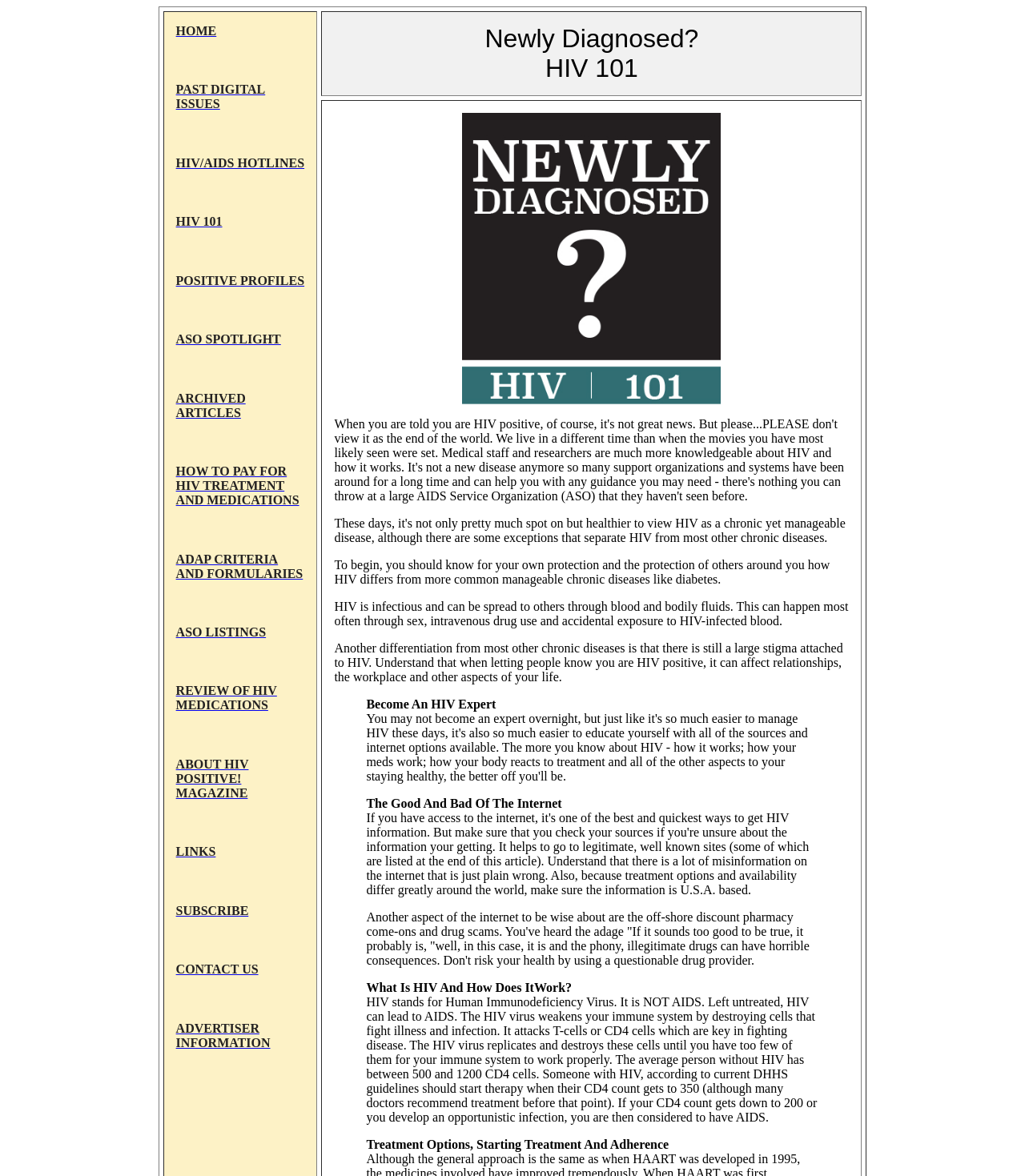Describe every aspect of the webpage in a detailed manner.

The webpage appears to be the homepage of a magazine or online publication focused on HIV/AIDS awareness and education. At the top of the page, there is a row of headings with links to various sections of the website, including "HOME", "PAST DIGITAL ISSUES", "HIV/AIDS HOTLINES", and others. These headings are positioned in a vertical column, with each one below the previous one.

Below the row of headings, there is a grid cell that takes up most of the page. Within this grid cell, there are several blocks of text, including headings and paragraphs. The first heading is "Newly Diagnosed? HIV 101", which is followed by a series of paragraphs and headings that provide information about HIV/AIDS, including what it is, how it works, and treatment options.

The text blocks are arranged in a vertical column, with each one below the previous one. The paragraphs are relatively short, with some including links to additional resources or information. The text is informative and educational in nature, suggesting that the webpage is intended to provide resources and support for individuals living with HIV/AIDS.

There are no images on the page, and the design is relatively simple and straightforward. The focus is on providing clear and concise information about HIV/AIDS, with easy access to additional resources and sections of the website.